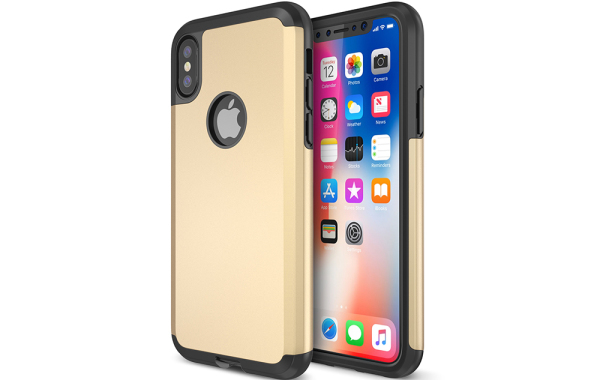Is the Apple logo visible through the case?
Please provide a detailed and thorough answer to the question.

According to the caption, the iconic Apple logo is visible through a circular cutout on the case, which means it is not fully covered by the case.